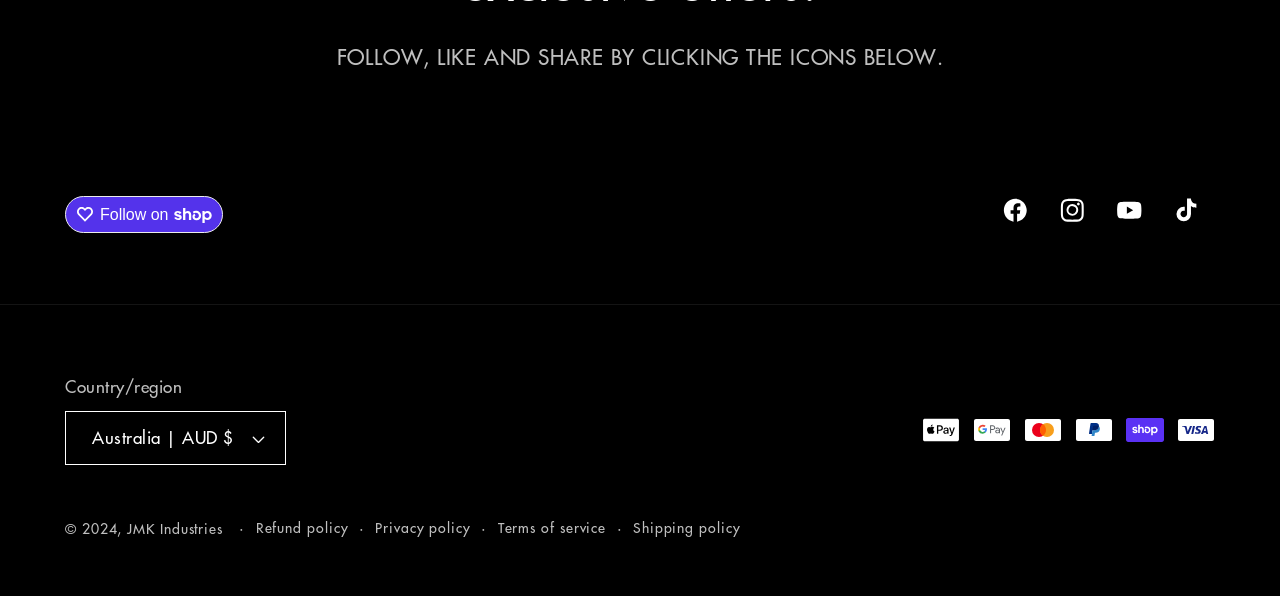Identify the bounding box coordinates of the area you need to click to perform the following instruction: "Read the reply by Justin".

None